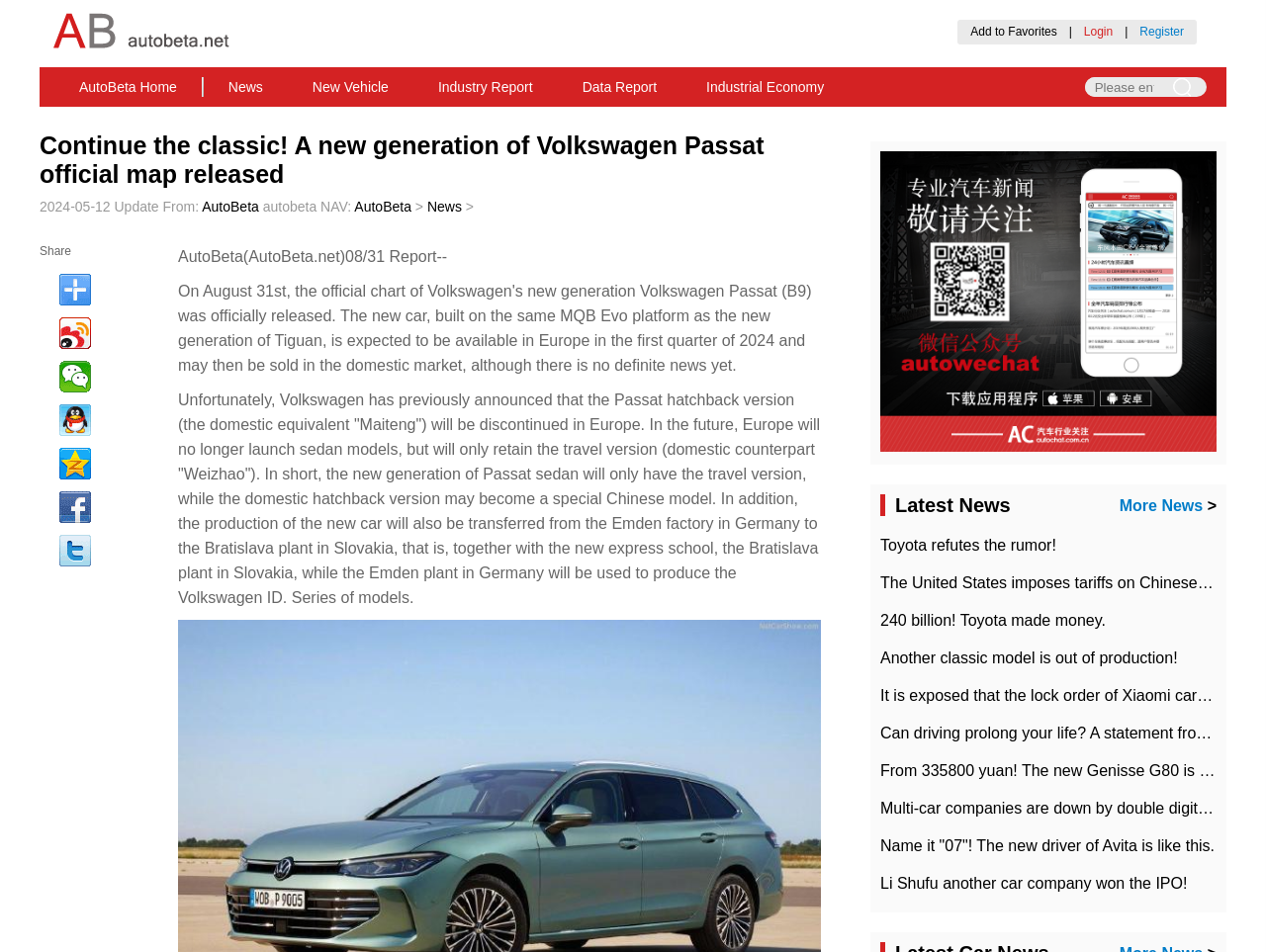Give a comprehensive overview of the webpage, including key elements.

This webpage is about the automotive industry, specifically featuring news and updates about Volkswagen Passat. At the top, there is a navigation bar with links to "AutoBeta Home", "News", "New Vehicle", "Industry Report", "Data Report", and "Industrial Economy". Below the navigation bar, there is a search box with a button and a link to "Add to Favorites" on the right side.

The main content of the webpage is an article about the new generation of Volkswagen Passat, with a heading "Continue the classic! A new generation of Volkswagen Passat official map released" and a subheading "2024-05-12 Update". The article is divided into two sections: the first section provides an introduction to the new Passat, and the second section discusses the discontinuation of the hatchback version in Europe and the production transfer to Slovakia.

On the left side of the article, there are social media sharing links, including Weibo, Wechat, QQ, QQZone, Facebook, and Twitter. Below the article, there is a section titled "Latest News" with multiple links to other news articles, including "Toyota refutes the rumor!", "240 billion! Toyota made money.", and "From 335800 yuan! The new Genisse G80 is pre-sold.". There are two images on the webpage, one at the top and another at the bottom, but their contents are not specified.